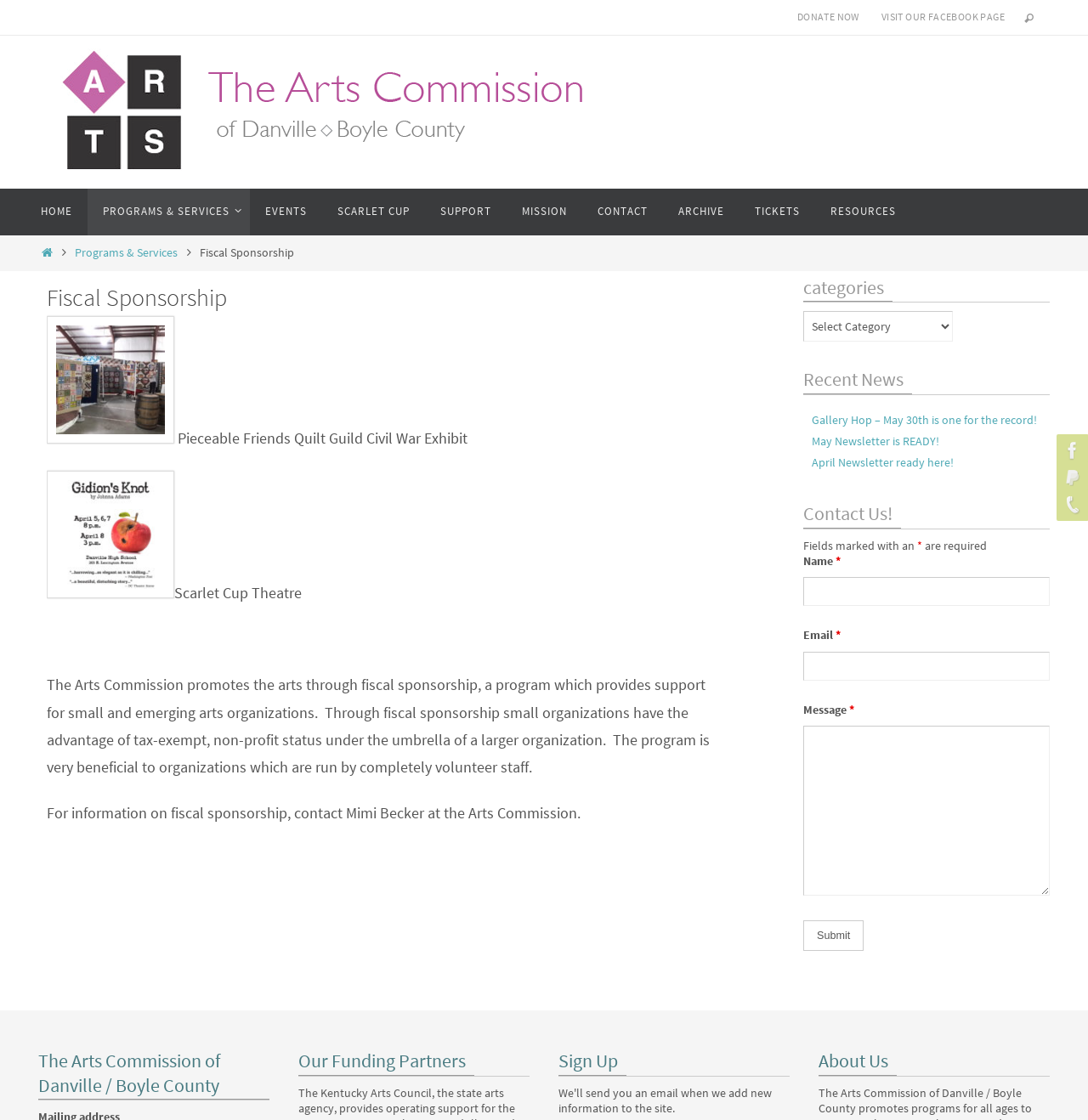Provide your answer in one word or a succinct phrase for the question: 
What is the purpose of the fiscal sponsorship program?

To provide support for small and emerging arts organizations